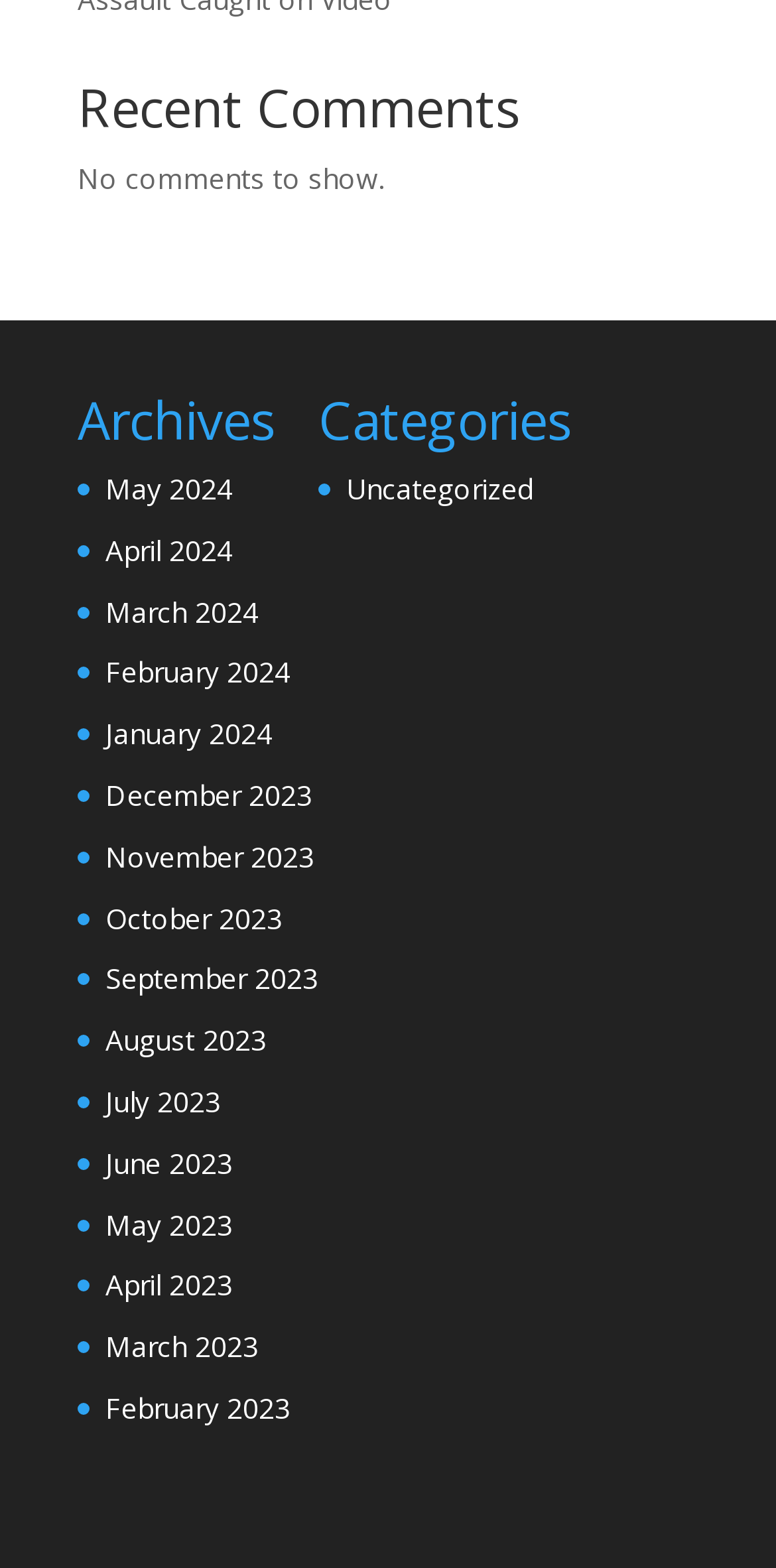Locate the bounding box of the UI element described by: "Uncategorized" in the given webpage screenshot.

[0.446, 0.299, 0.687, 0.324]